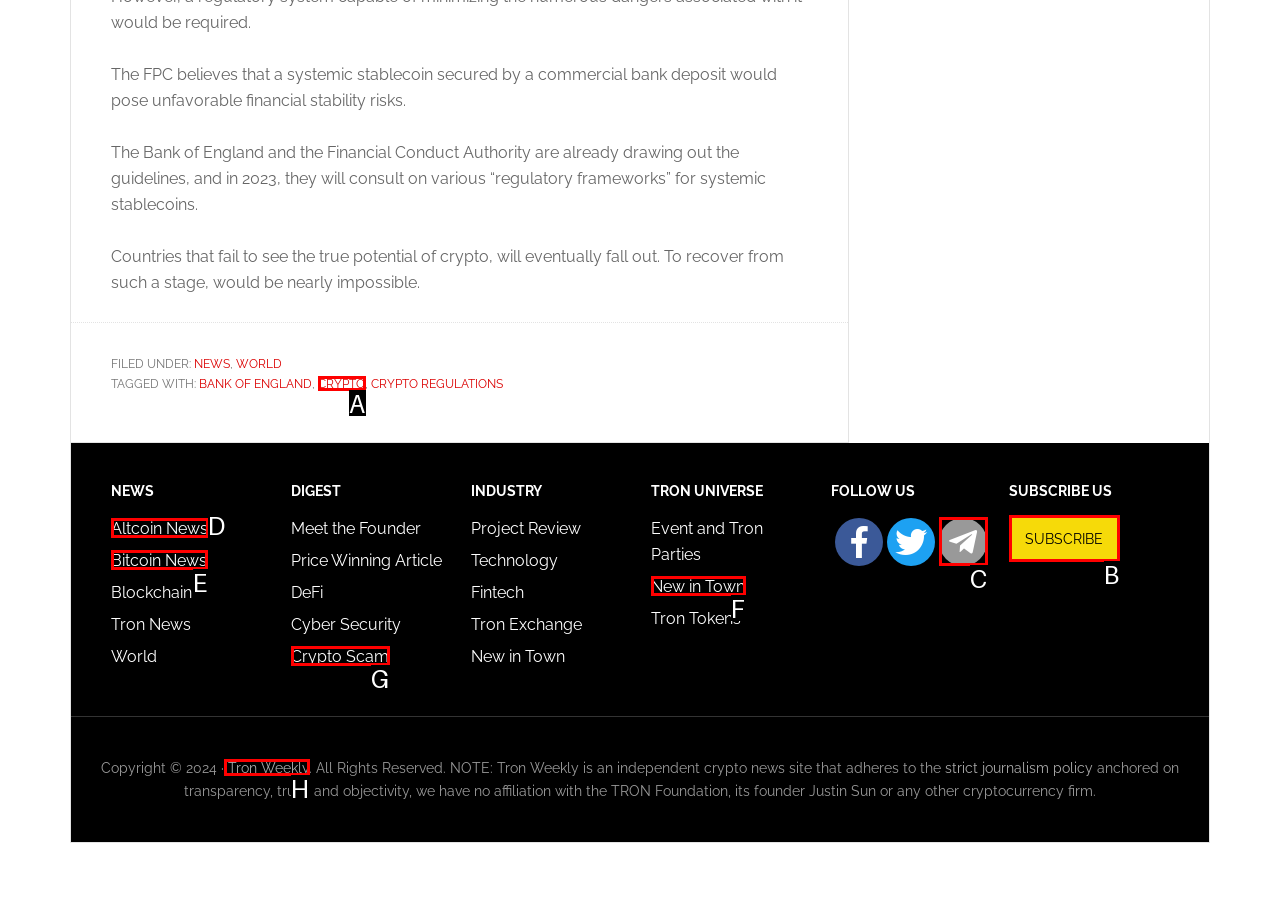Which option is described as follows: New in Town
Answer with the letter of the matching option directly.

F